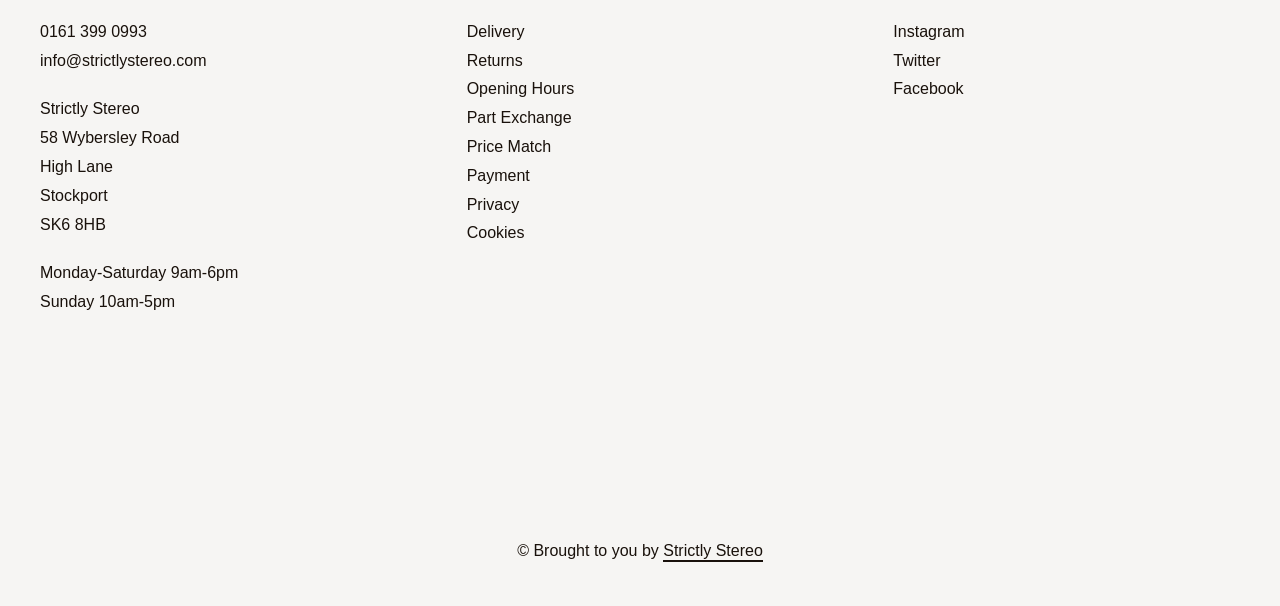Give a one-word or short phrase answer to this question: 
Who is the copyright holder of the webpage?

Strictly Stereo